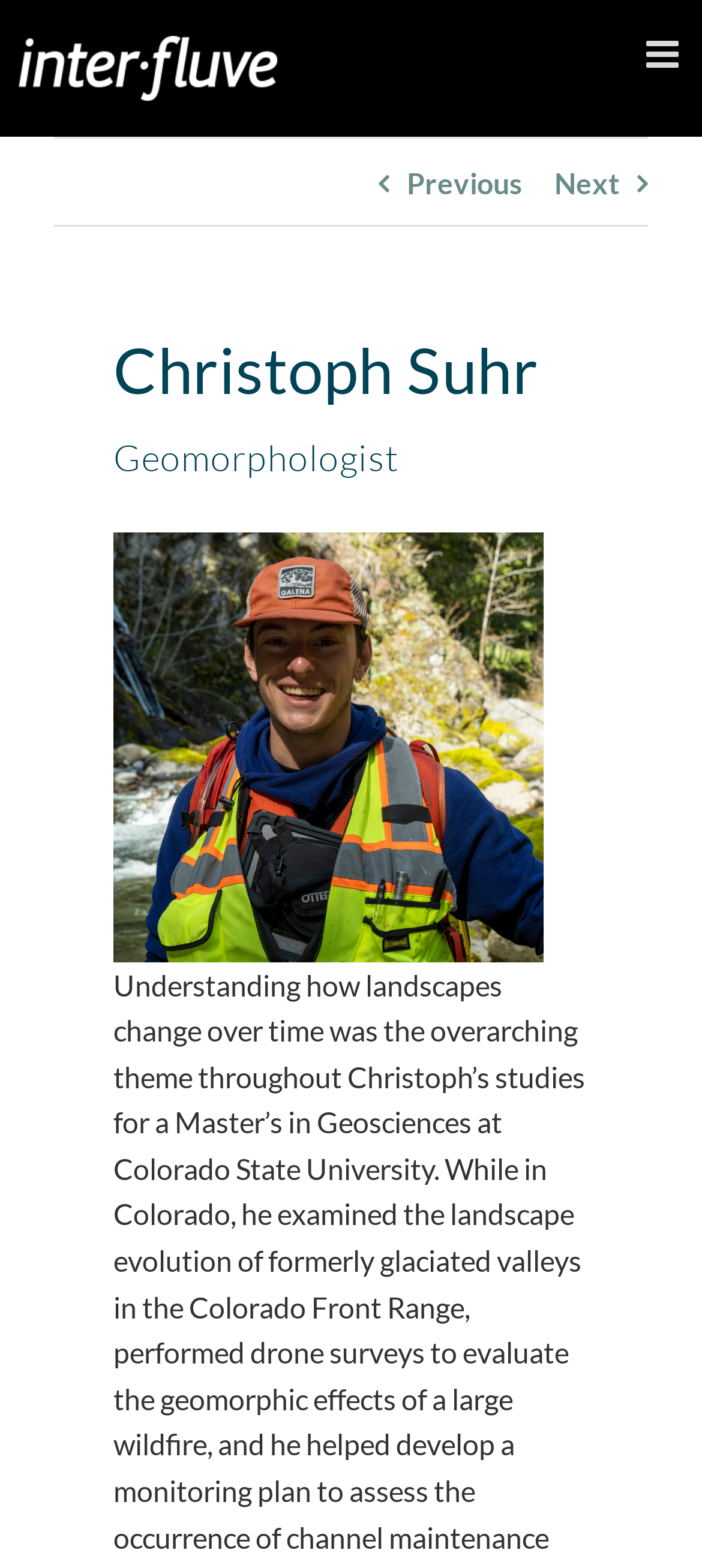Generate a thorough explanation of the webpage's elements.

The webpage is about Christoph Suhr, a geomorphologist. At the top left corner, there is an Interfluve logo, which is a link. On the opposite side, at the top right corner, there is a toggle button to open the mobile menu. Below the logo, there are two navigation links, "Previous" and "Next", which are positioned side by side.

The main content of the webpage is divided into three sections. The first section is a heading that displays Christoph Suhr's name. Below it, there is another heading that describes his profession as a geomorphologist. Both headings are aligned to the left and take up most of the width of the page.

Underneath the headings, there is a large image that takes up about half of the page's height. The image is positioned below the headings and is centered horizontally.